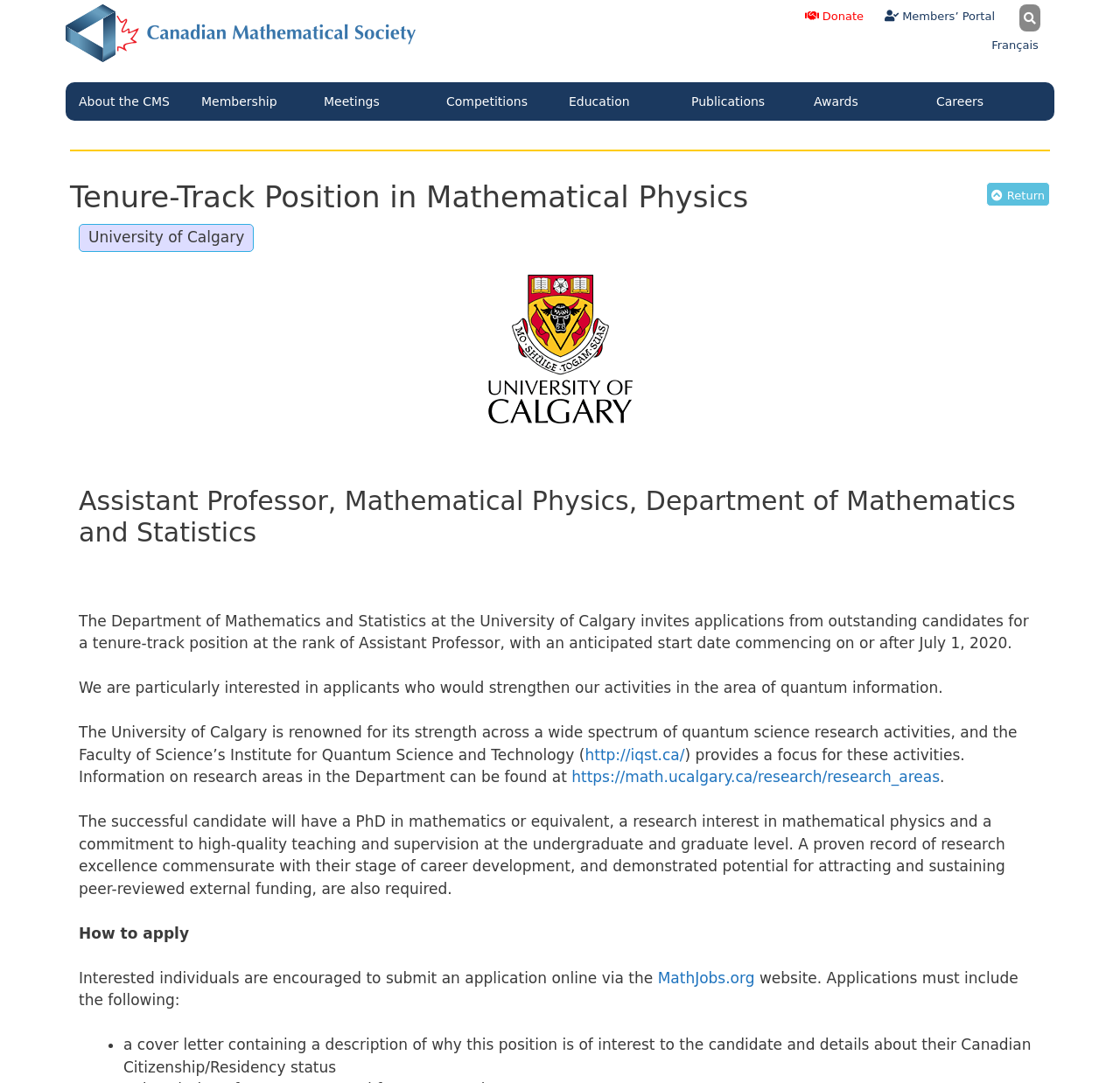Determine the bounding box coordinates of the clickable area required to perform the following instruction: "Apply for the tenure-track position". The coordinates should be represented as four float numbers between 0 and 1: [left, top, right, bottom].

[0.587, 0.895, 0.674, 0.911]